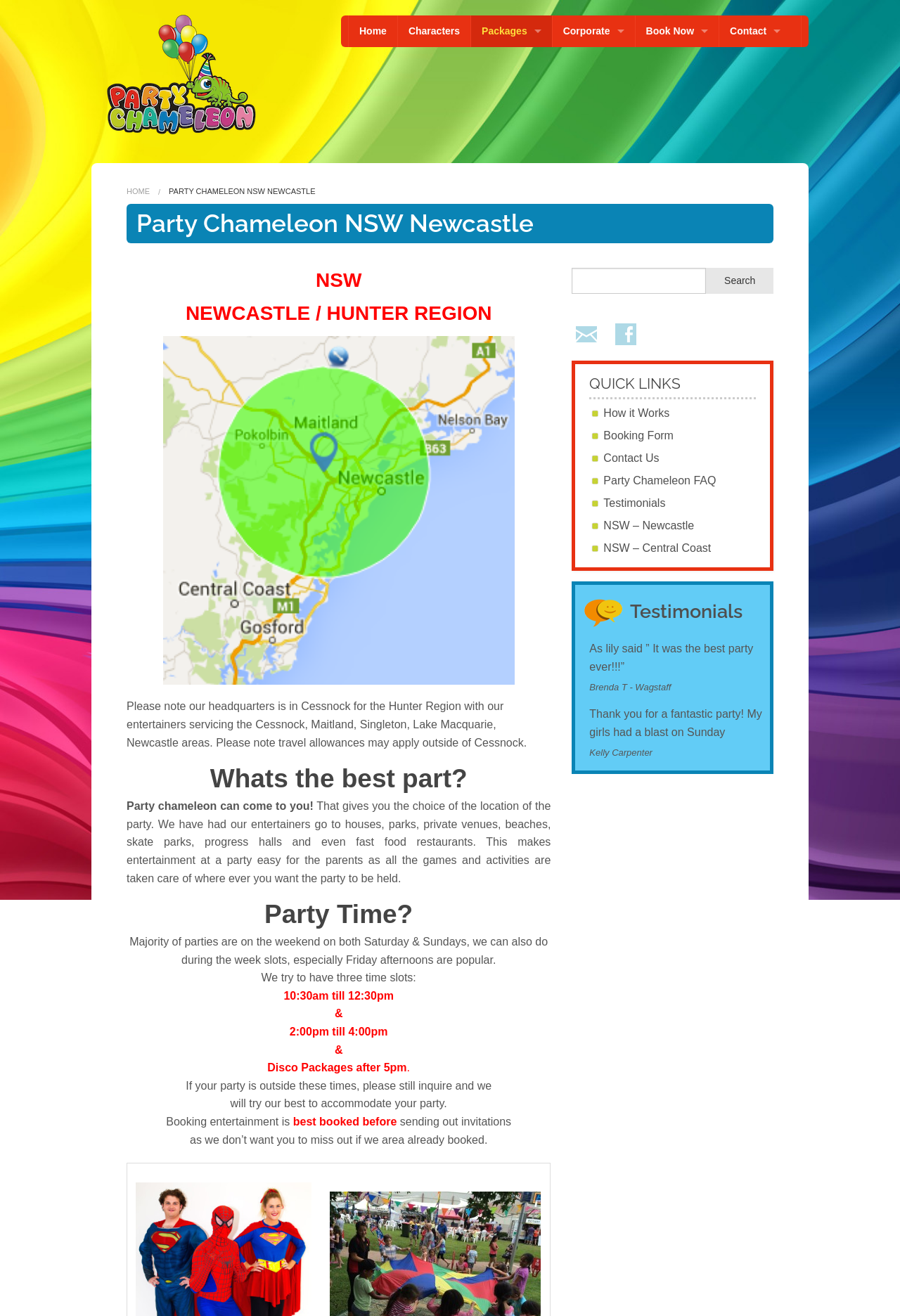Provide a brief response in the form of a single word or phrase:
What is the benefit of having Party Chameleon at your party?

They can come to you